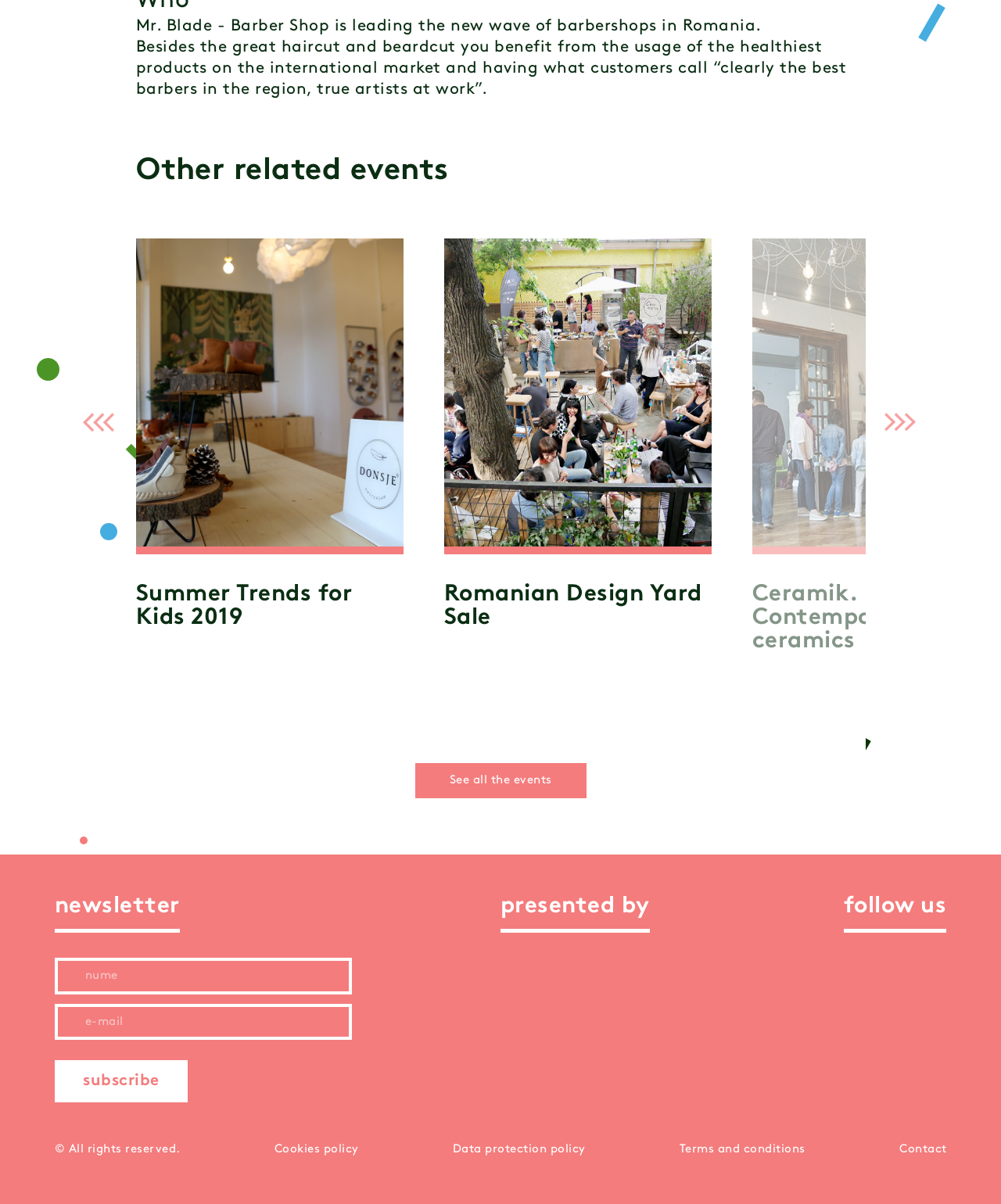What is the purpose of the 'newsletter' section?
Please answer the question with a detailed response using the information from the screenshot.

The 'newsletter' section contains two text boxes for 'nume' and 'e-mail', and a 'subscribe' button, indicating that its purpose is to allow users to subscribe to a newsletter.